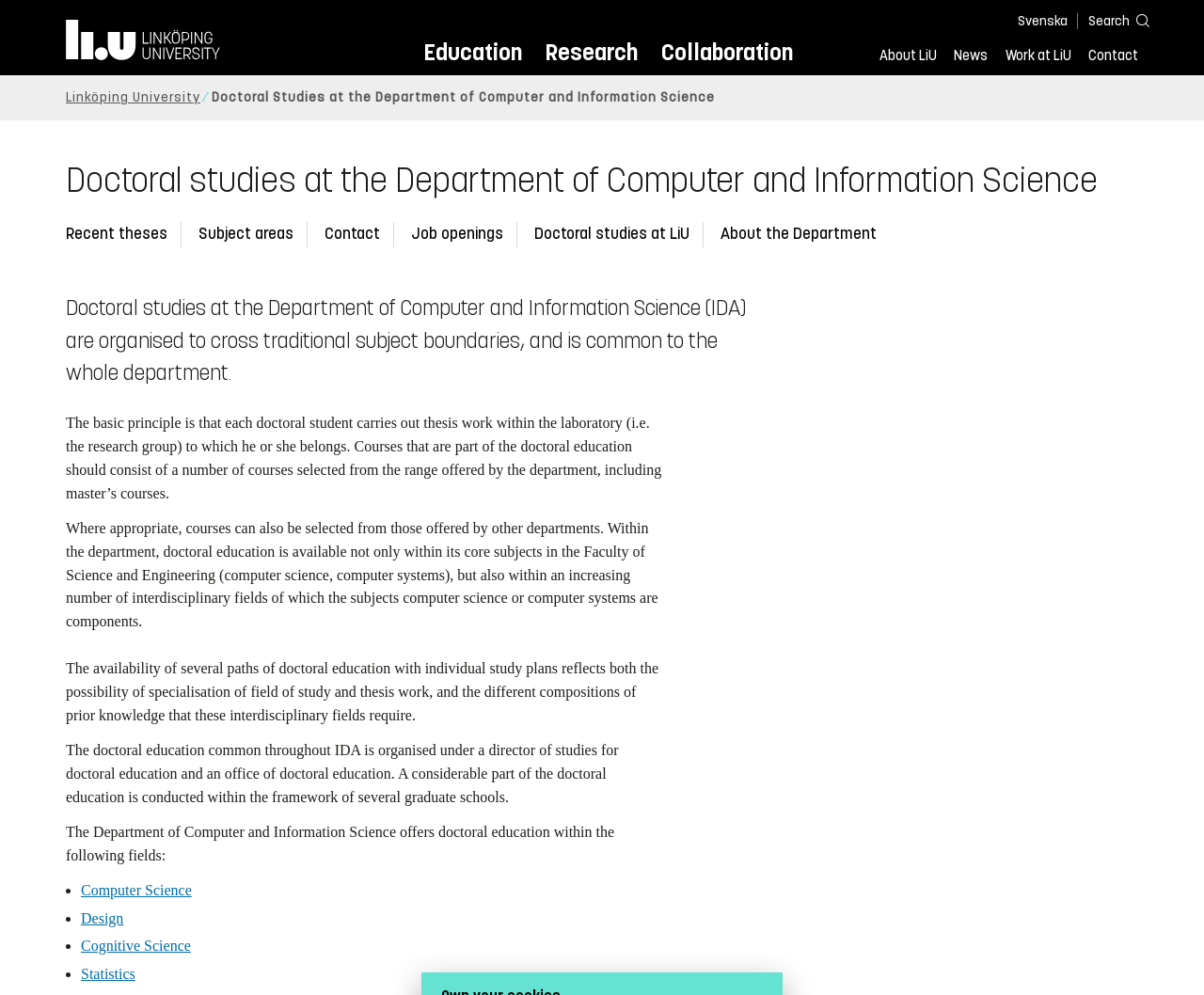Provide a thorough description of the webpage you see.

The webpage is about Doctoral Studies at the Department of Computer and Information Science (IDA) at Linköping University. At the top, there are several links, including "Svenska", "Search", "Education", "Research", "Collaboration", "Home", "About LiU", "News", "Work at LiU", and "Contact". 

Below these links, there is a navigation section with a breadcrumb trail, which includes a link to "Linköping University" and a static text "Doctoral Studies at the Department of Computer and Information Science". 

On the left side, there is a header section with a heading "Doctoral studies at the Department of Computer and Information Science". Below this header, there are several links, including "Recent theses", "Subject areas", "Contact", "Job openings", "Doctoral studies at LiU", and "About the Department". 

The main content of the webpage is divided into several paragraphs of static text, which describe the organization and principles of doctoral studies at the Department of Computer and Information Science. The text explains that each doctoral student carries out thesis work within a laboratory, and courses are selected from those offered by the department or other departments. It also mentions that doctoral education is available within core subjects and interdisciplinary fields, and that individual study plans reflect the possibility of specialization and different compositions of prior knowledge. 

Finally, the webpage lists the fields in which the Department of Computer and Information Science offers doctoral education, including Computer Science, Design, Cognitive Science, and Statistics, each marked with a bullet point.